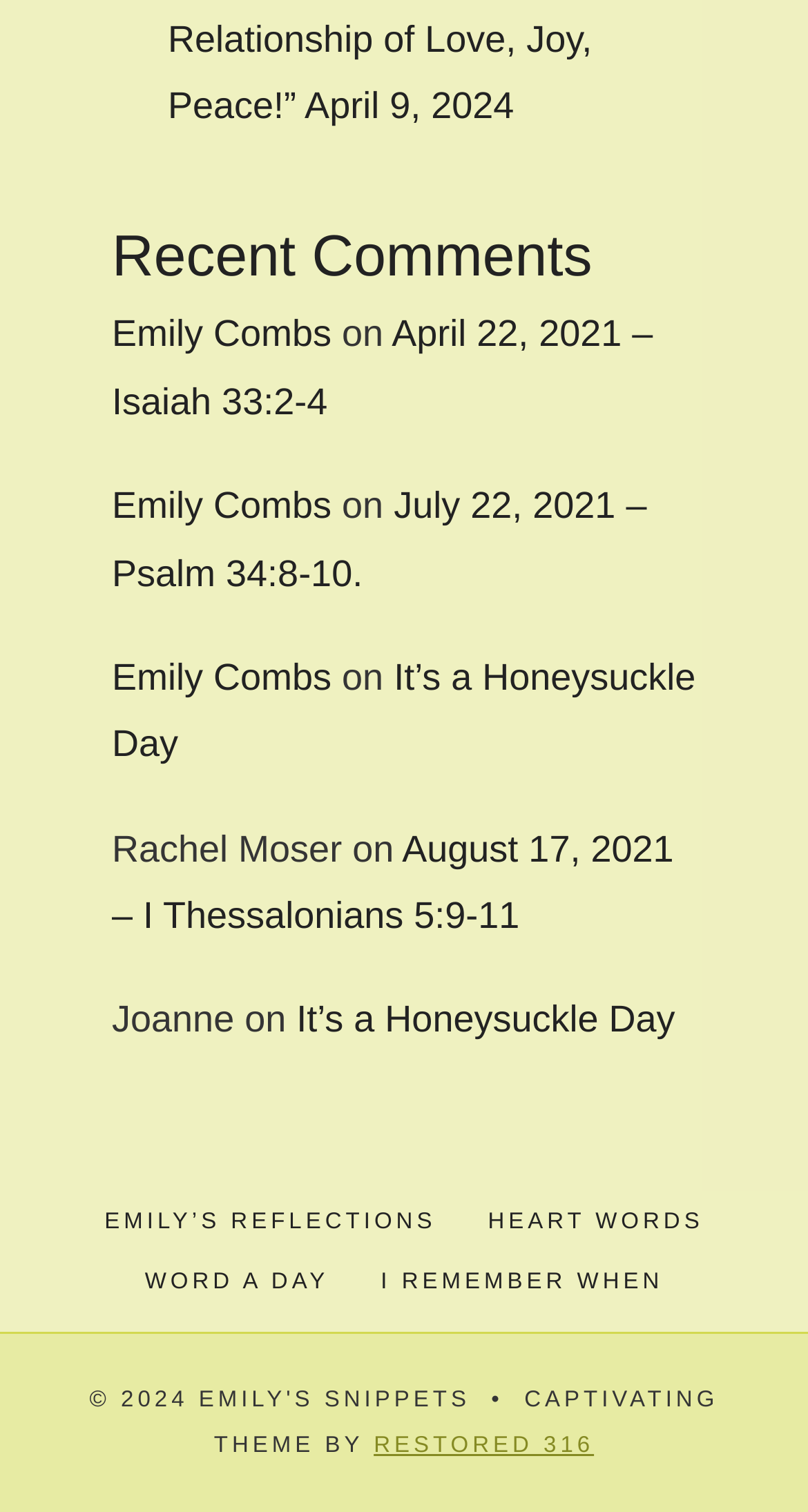Please identify the coordinates of the bounding box that should be clicked to fulfill this instruction: "visit RESTORED 316".

[0.462, 0.948, 0.735, 0.964]